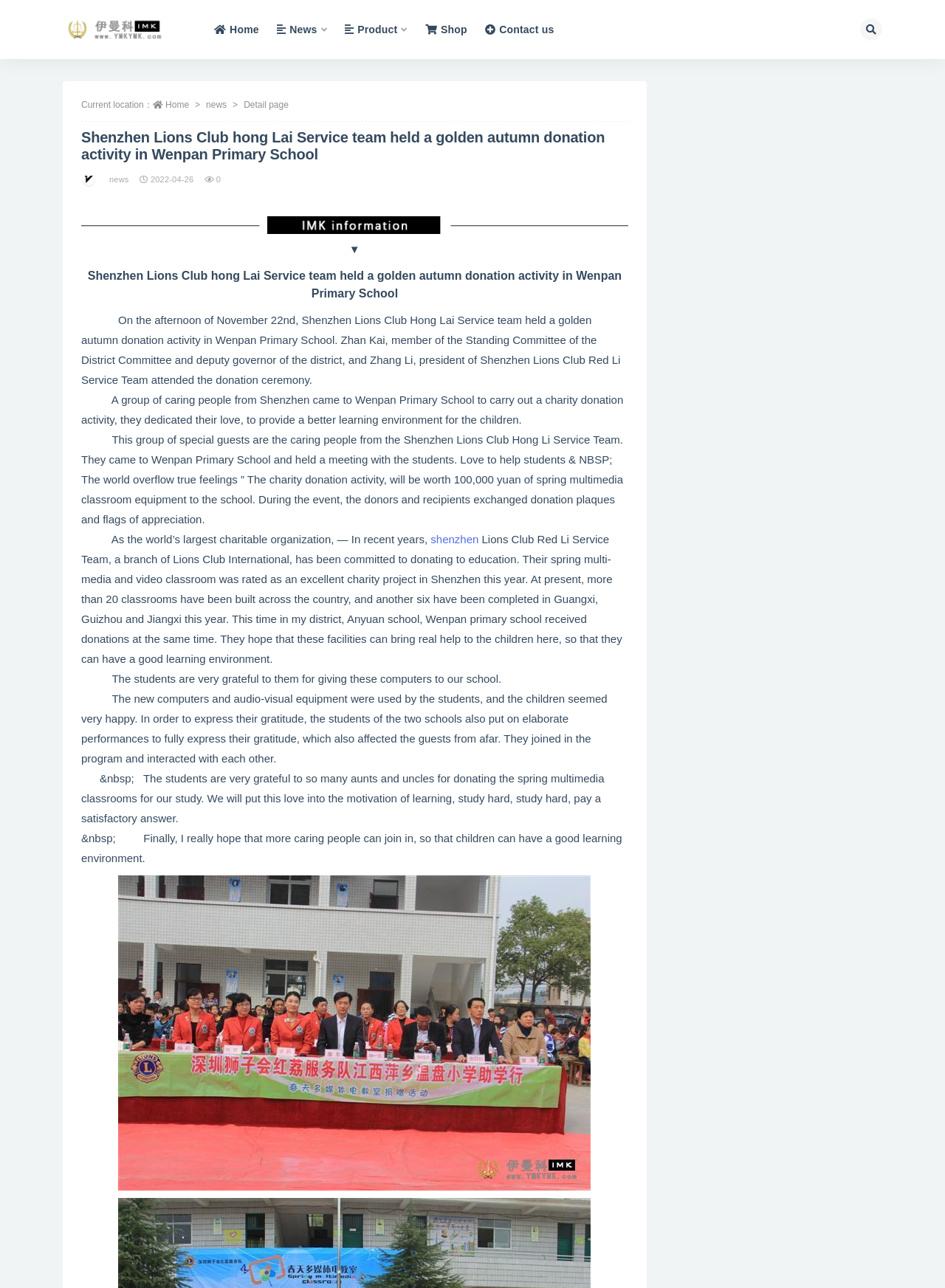Show me the bounding box coordinates of the clickable region to achieve the task as per the instruction: "Click on the '全部' button".

[0.279, 0.02, 0.451, 0.042]